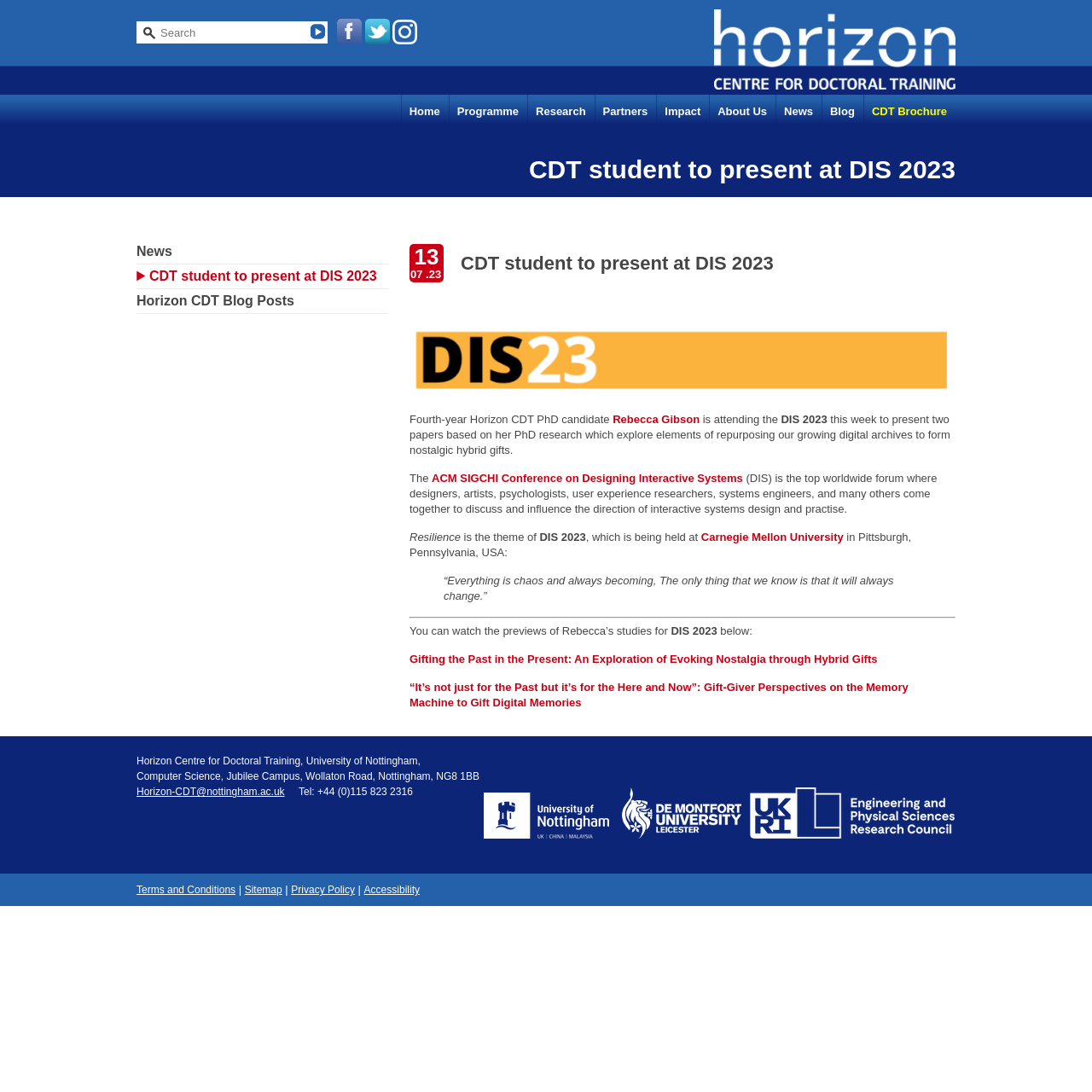Find the bounding box coordinates of the clickable element required to execute the following instruction: "view Rebecca Gibson's research papers". Provide the coordinates as four float numbers between 0 and 1, i.e., [left, top, right, bottom].

[0.375, 0.598, 0.803, 0.61]